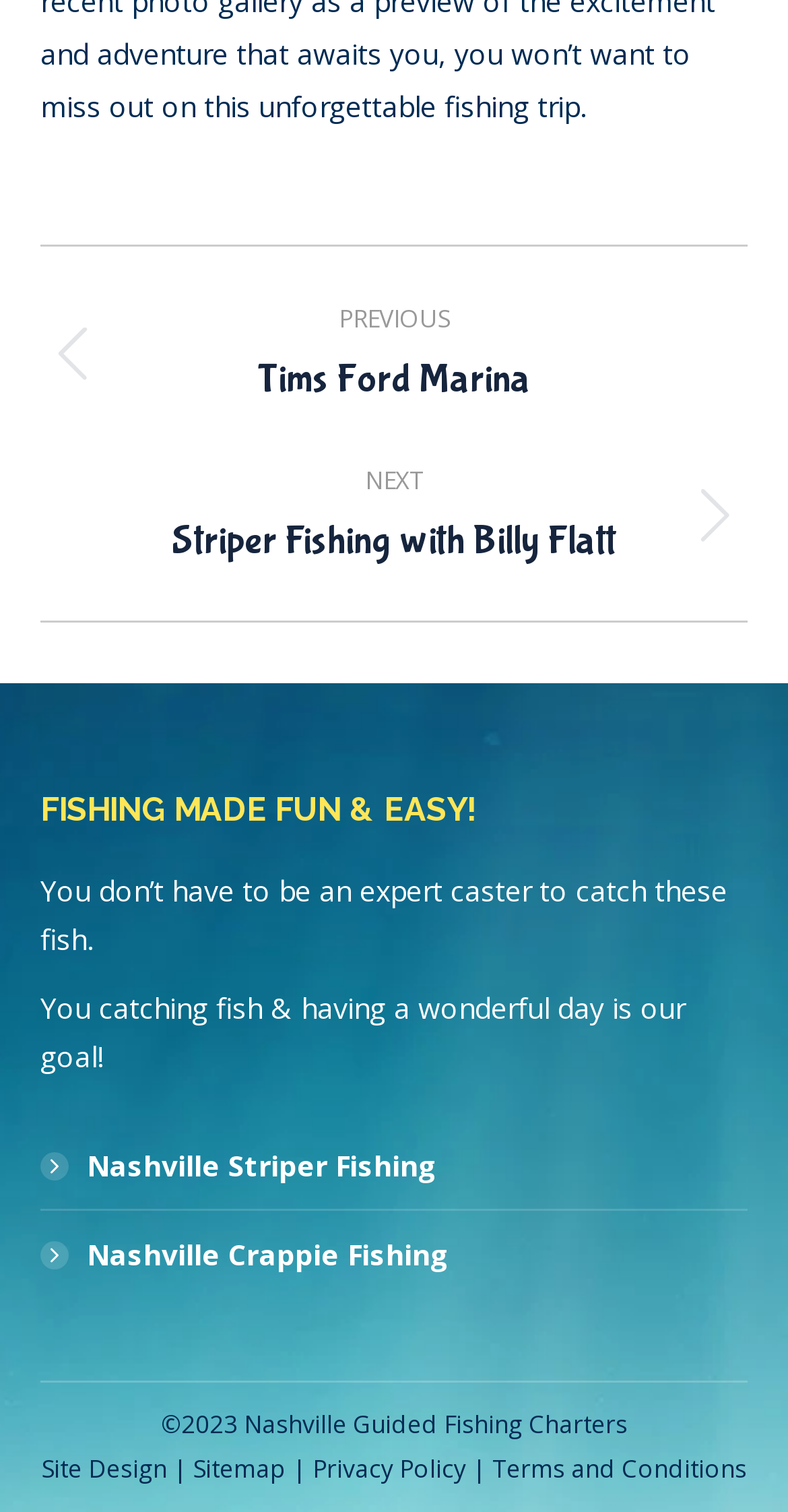Based on the image, please respond to the question with as much detail as possible:
What is the theme of the webpage?

Based on the content of the webpage, including the StaticText elements 'FISHING MADE FUN & EASY!' and 'You don’t have to be an expert caster to catch these fish.', it can be inferred that the theme of the webpage is fishing.